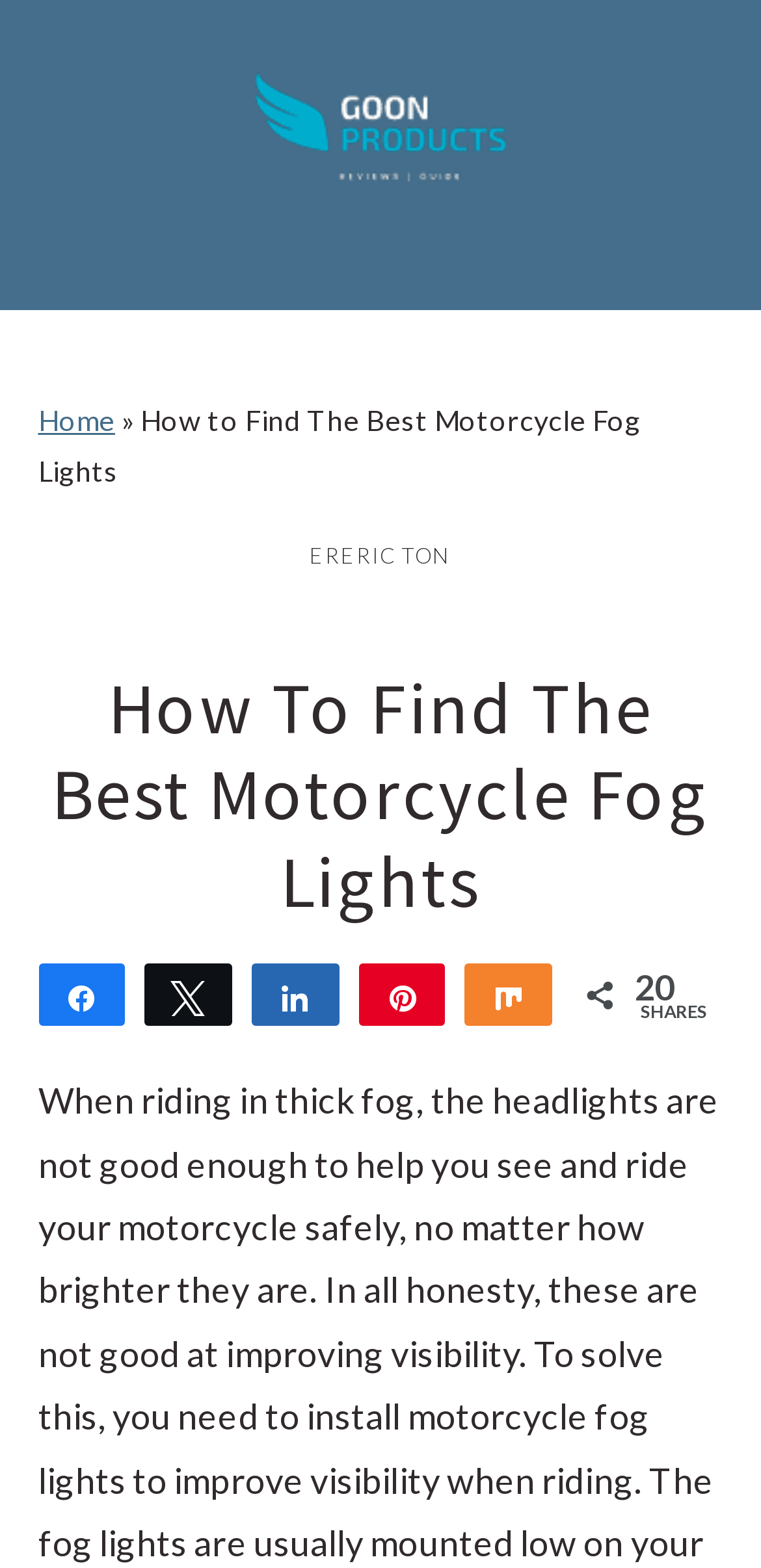Is there a primary sidebar on the webpage?
Look at the image and respond with a single word or a short phrase.

Yes